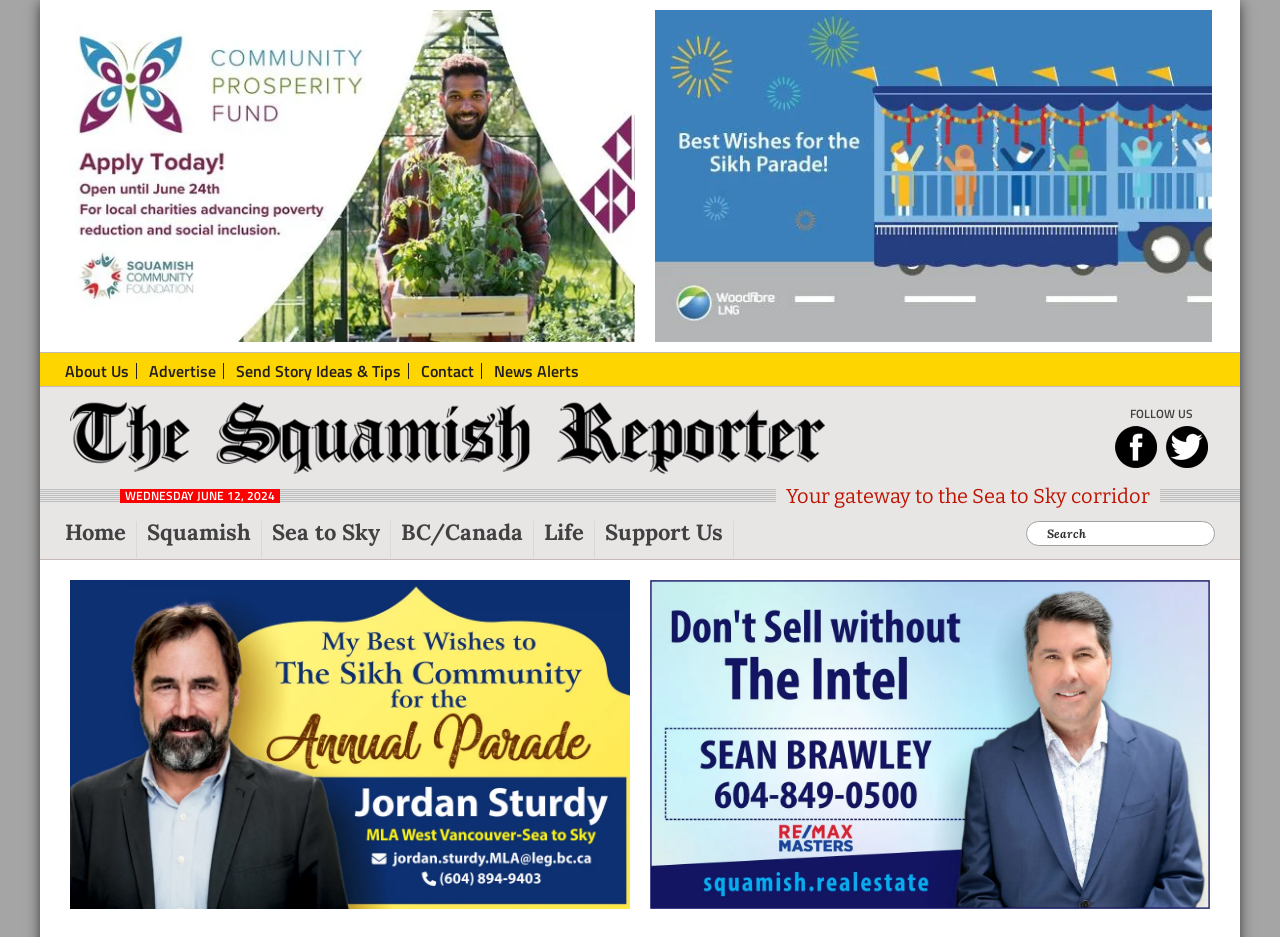How many images are there on the webpage?
From the screenshot, supply a one-word or short-phrase answer.

5